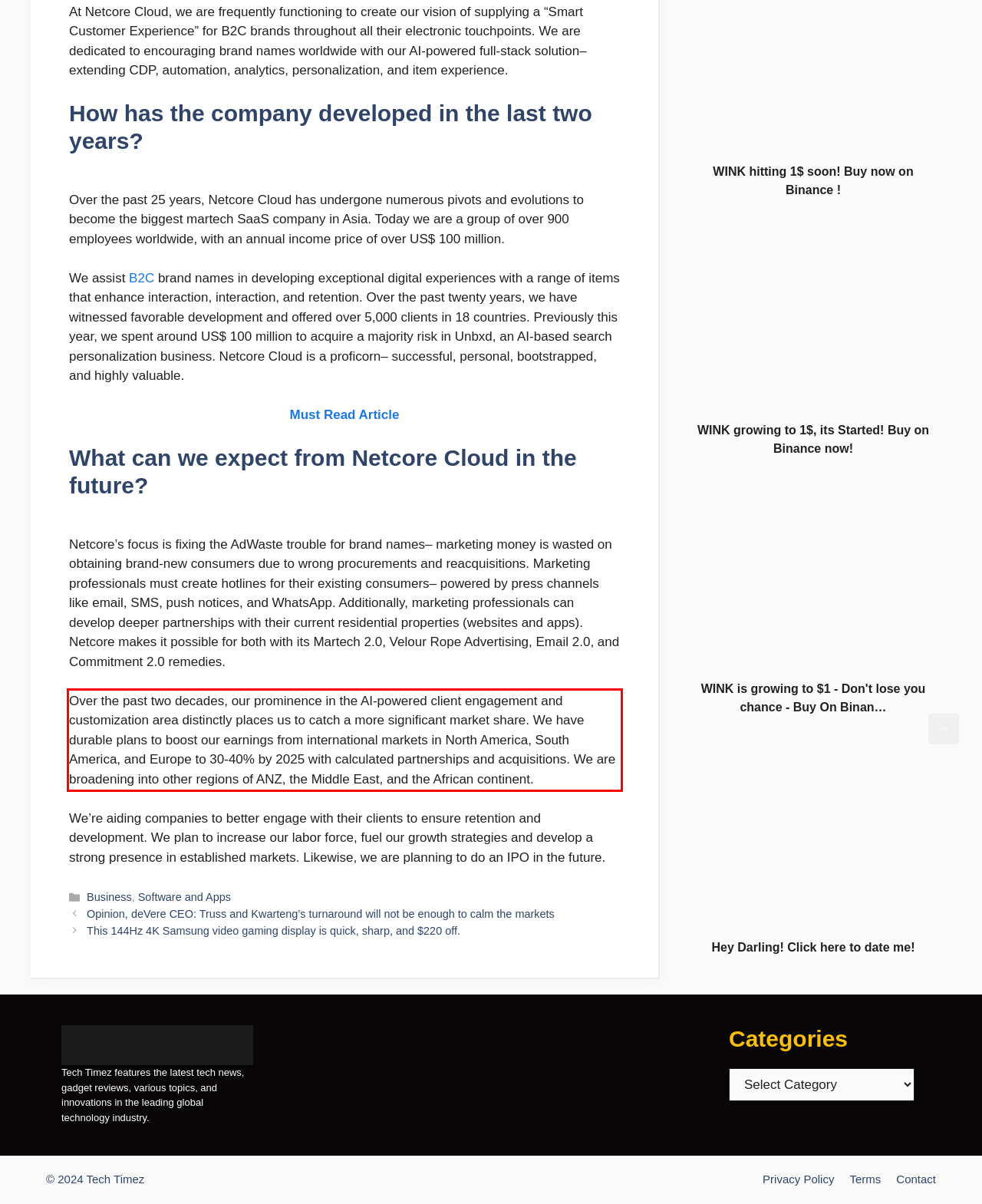Please analyze the provided webpage screenshot and perform OCR to extract the text content from the red rectangle bounding box.

Over the past two decades, our prominence in the AI-powered client engagement and customization area distinctly places us to catch a more significant market share. We have durable plans to boost our earnings from international markets in North America, South America, and Europe to 30-40% by 2025 with calculated partnerships and acquisitions. We are broadening into other regions of ANZ, the Middle East, and the African continent.